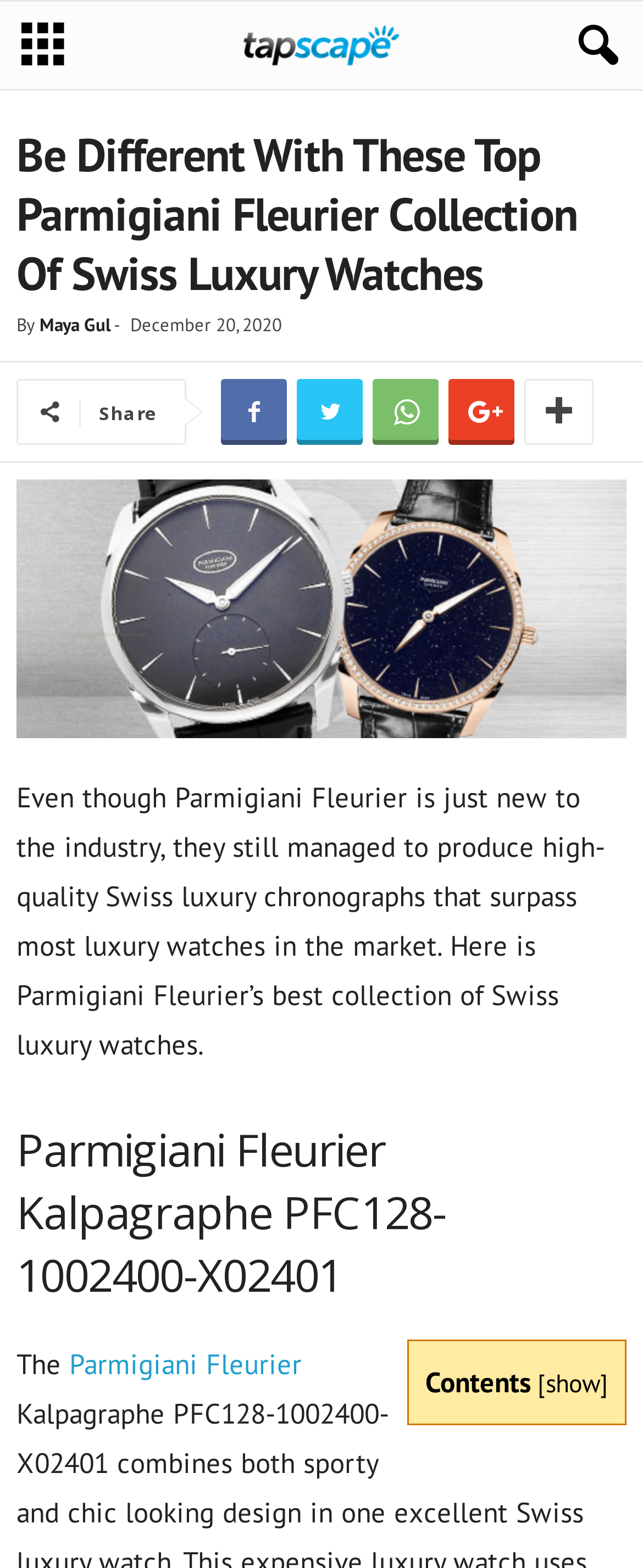Please find the bounding box coordinates of the element's region to be clicked to carry out this instruction: "Show the contents".

[0.849, 0.869, 0.933, 0.89]